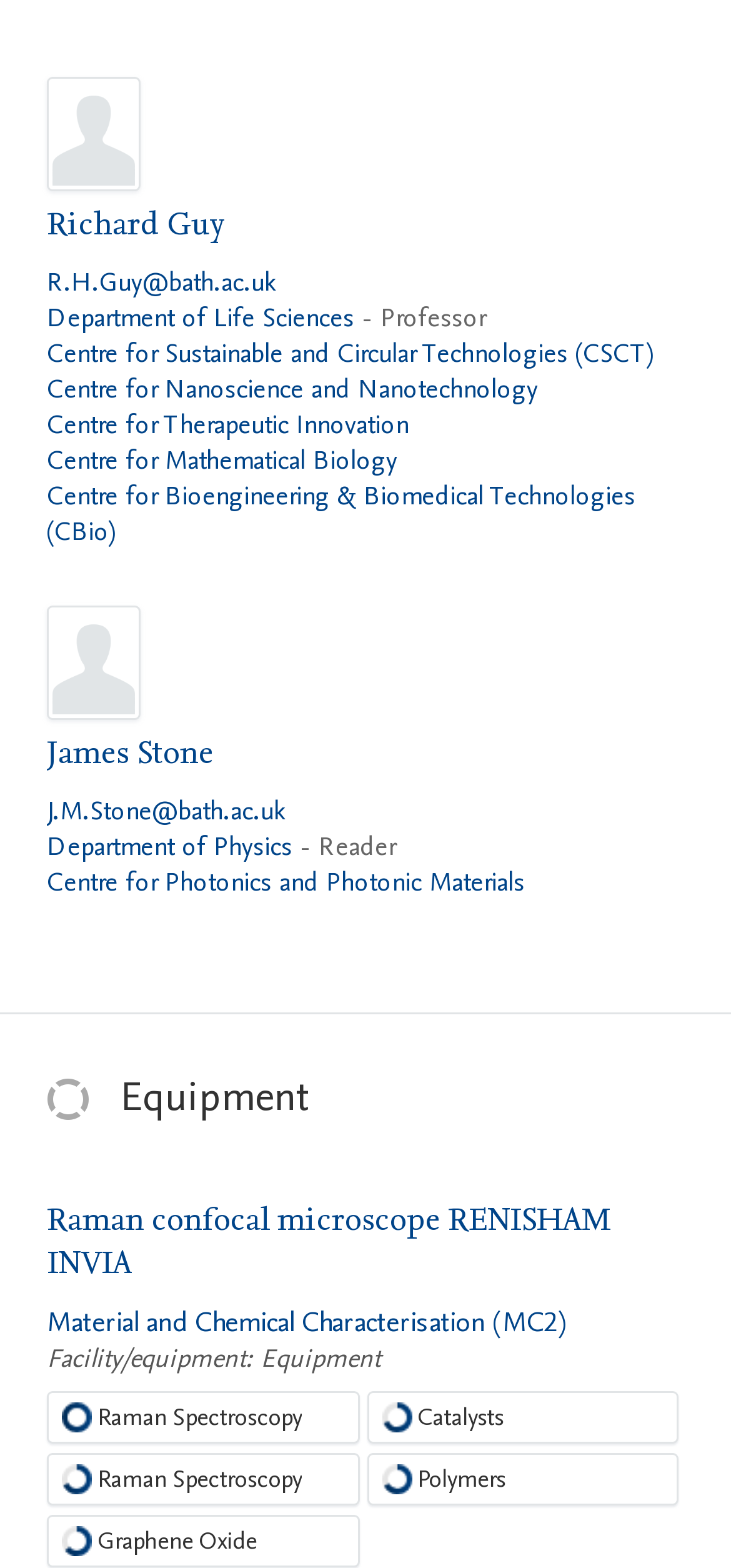Locate the bounding box coordinates of the area where you should click to accomplish the instruction: "Learn more about Raman confocal microscope RENISHAM INVIA".

[0.064, 0.764, 0.836, 0.819]